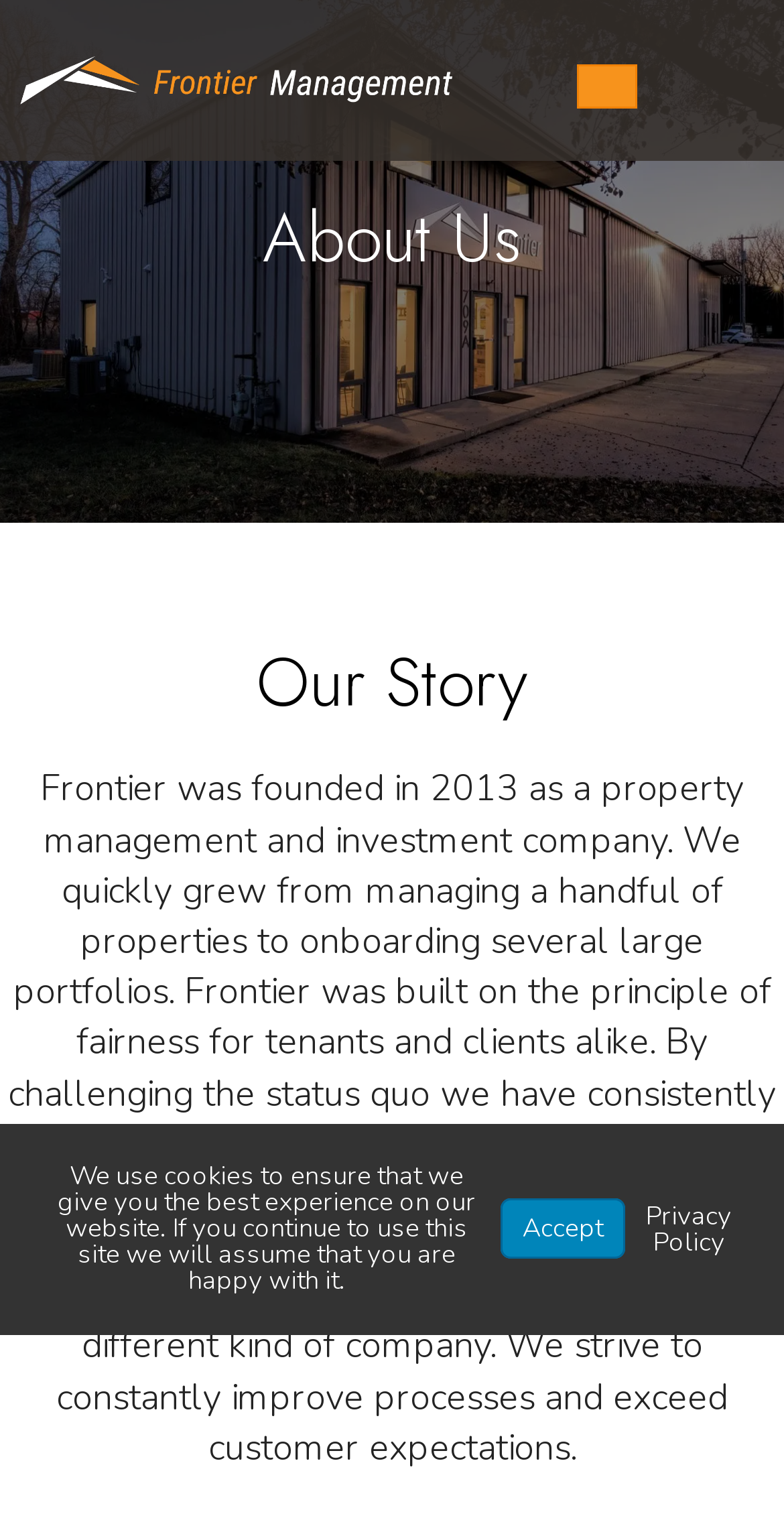Based on the image, please respond to the question with as much detail as possible:
How many links are on the top of the page?

I found the answer by looking at the top of the page, where I see two links with bounding box coordinates [0.026, 0.034, 0.576, 0.072] and [0.737, 0.042, 0.814, 0.072].